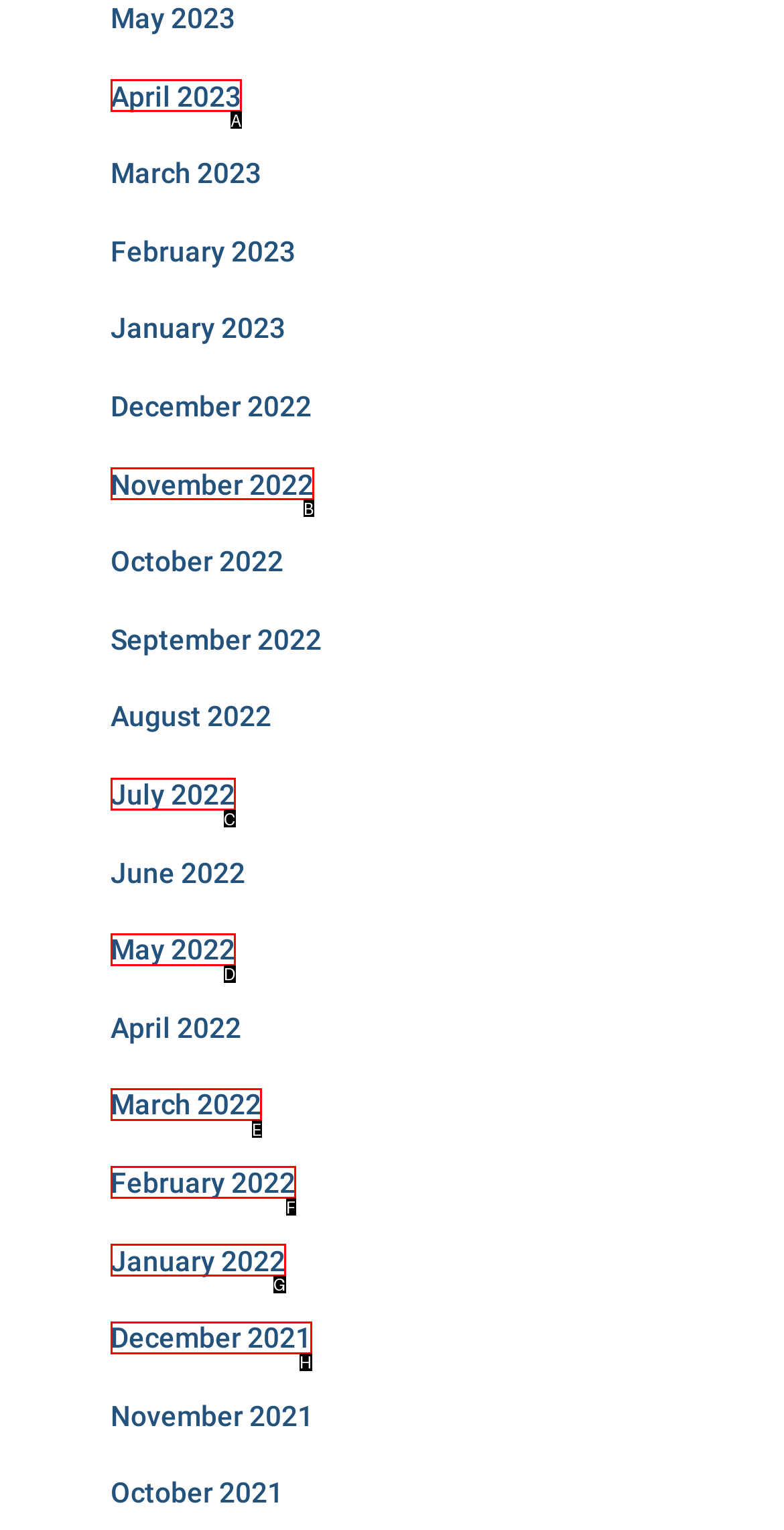Select the letter that corresponds to the UI element described as: April 2023
Answer by providing the letter from the given choices.

A